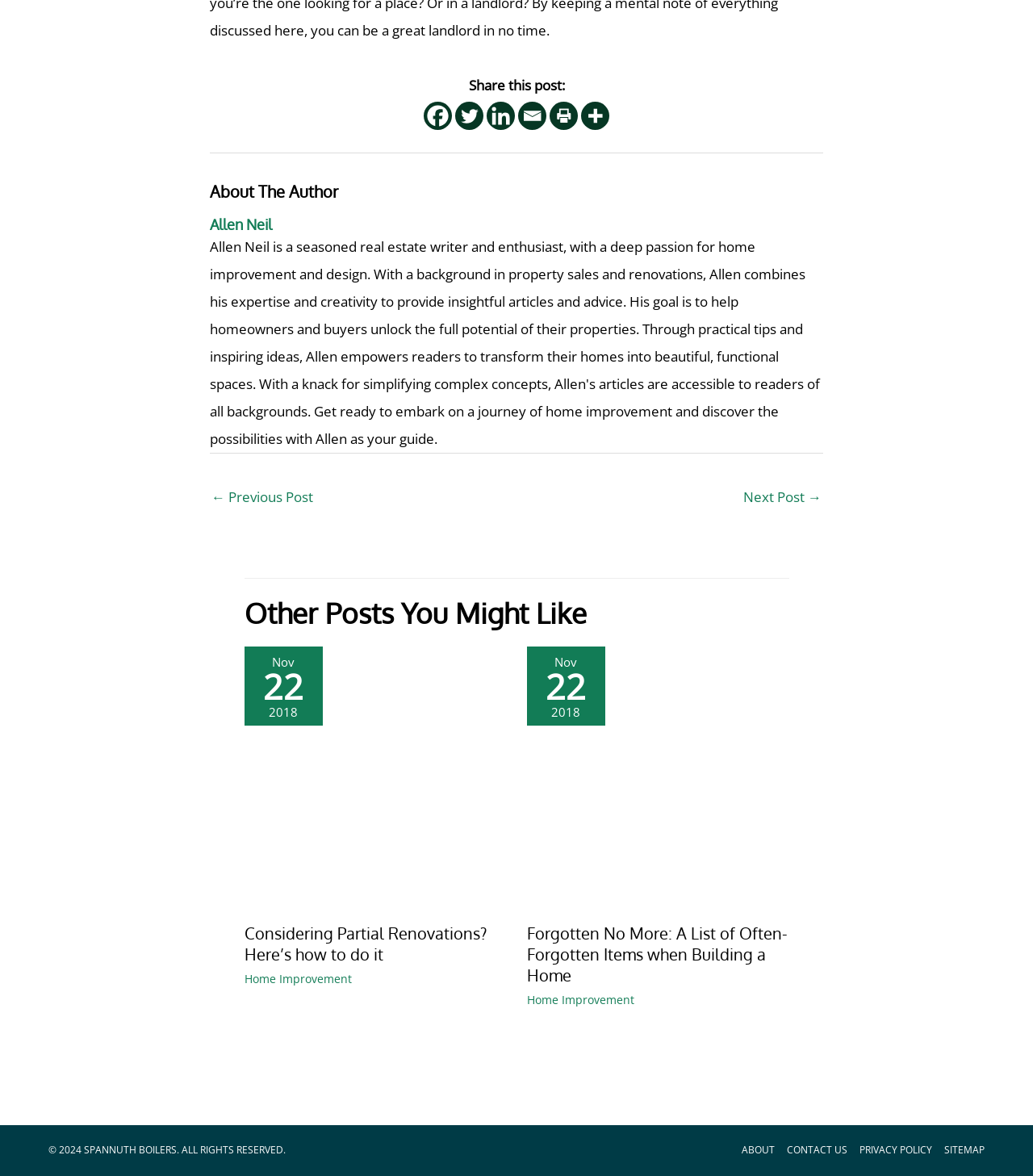How many social media platforms can you share this post on?
Please answer the question with a single word or phrase, referencing the image.

5